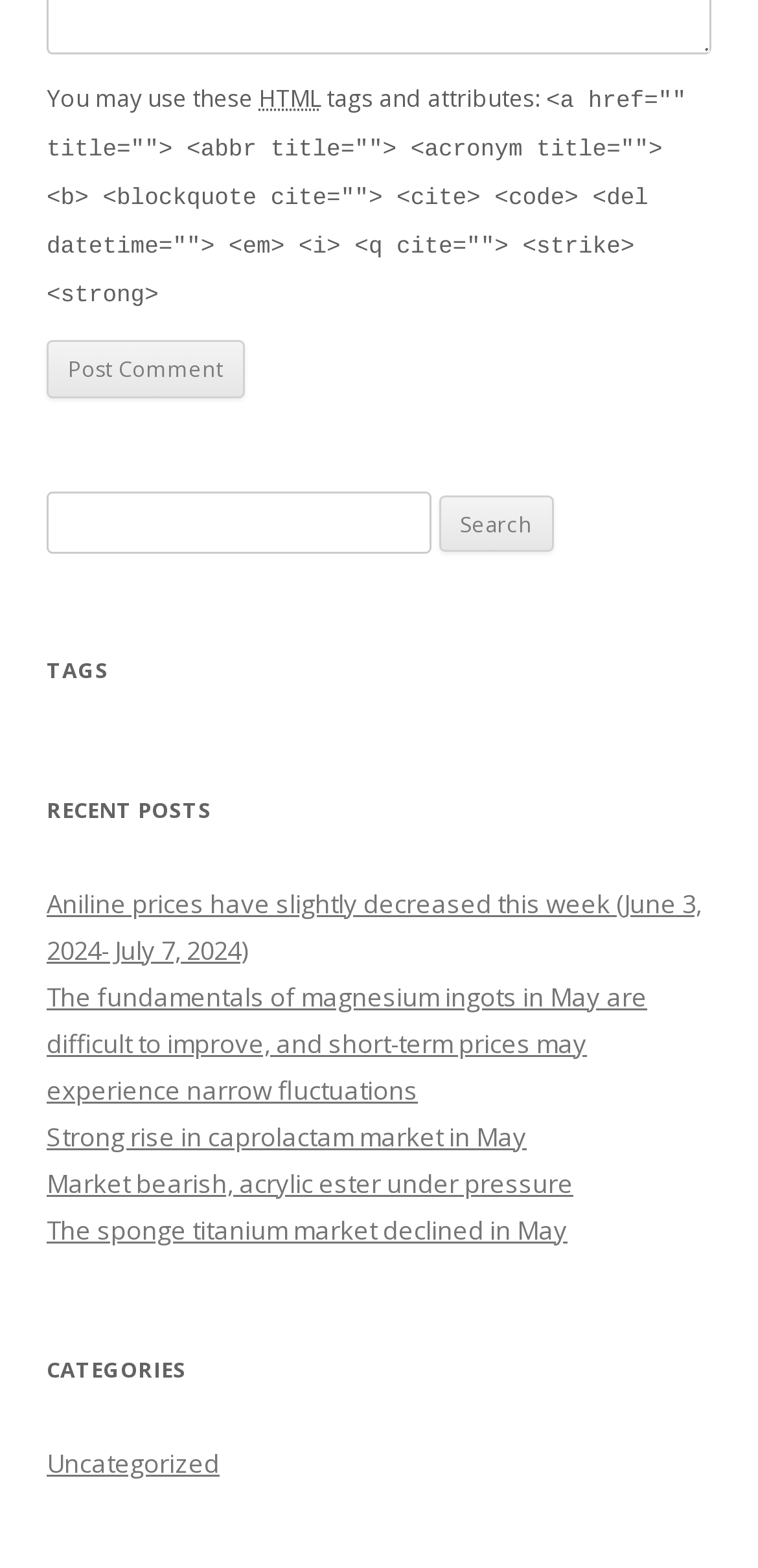Please identify the bounding box coordinates of the area that needs to be clicked to follow this instruction: "Contact us".

None